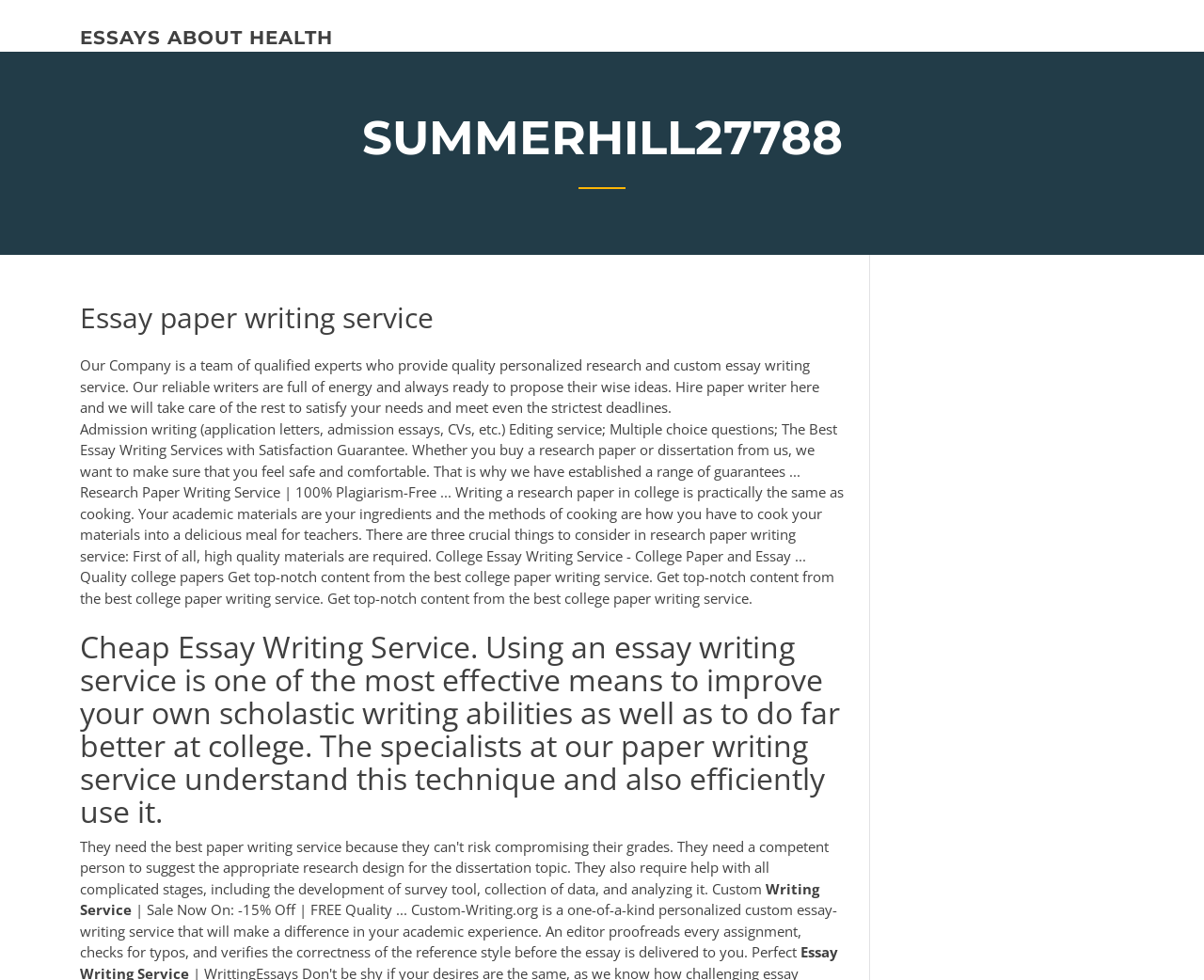Describe the entire webpage, focusing on both content and design.

The webpage is about an essay paper writing service. At the top-left corner, there is a link labeled "ESSAYS ABOUT HEALTH". Below it, there is a heading "SUMMERHILL27788" that spans almost the entire width of the page. 

Under the heading, there is another heading "Essay paper writing service" followed by a paragraph of text that describes the company's services, stating that they provide quality personalized research and custom essay writing services. 

Below this paragraph, there is a longer block of text that explains the benefits of using their service, including admission writing, editing, and research paper writing services. It also mentions guarantees and the importance of high-quality materials in research paper writing.

Further down, there is another heading "Cheap Essay Writing Service" that discusses how using an essay writing service can improve one's writing abilities. 

At the bottom, there is a promotional text with a sale offer, stating "Sale Now On: -15% Off | FREE Quality..." and describing the benefits of using their custom essay-writing service, including proofreading and verification of reference styles.